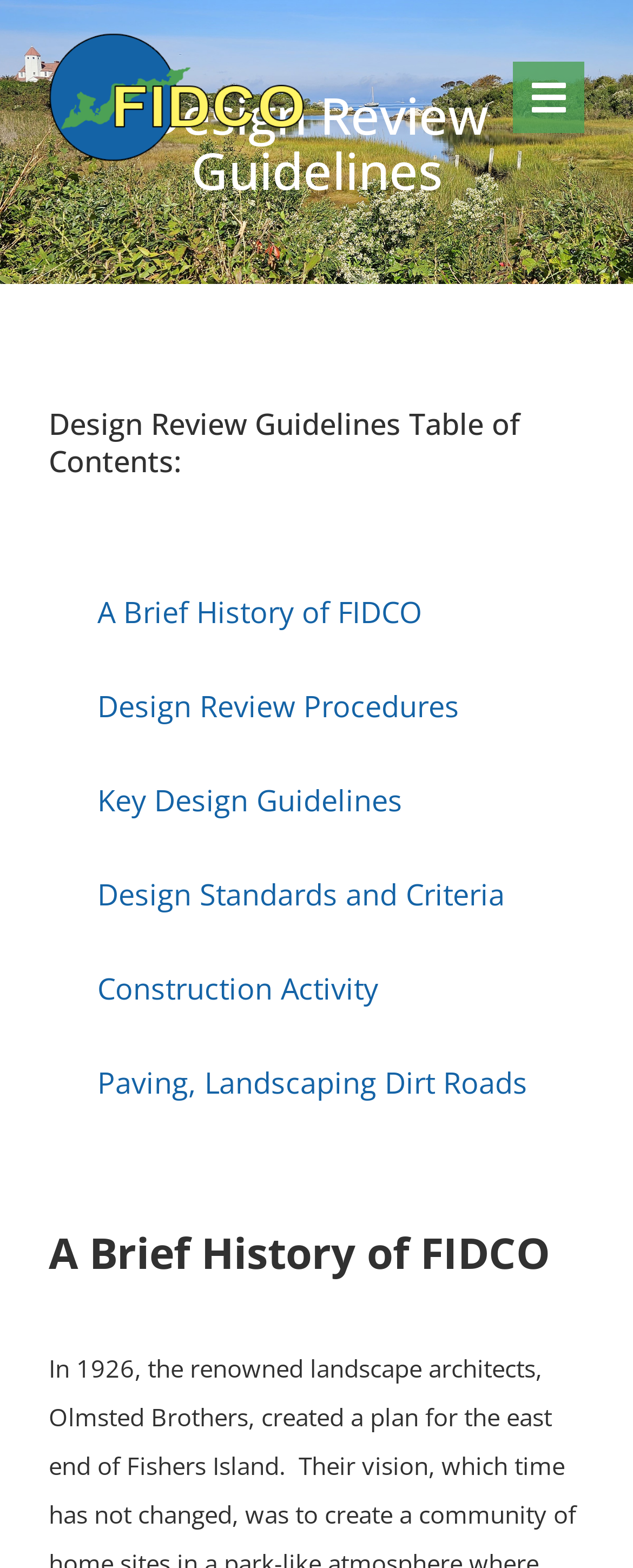Can you determine the bounding box coordinates of the area that needs to be clicked to fulfill the following instruction: "View A Brief History of FIDCO"?

[0.128, 0.361, 0.923, 0.419]